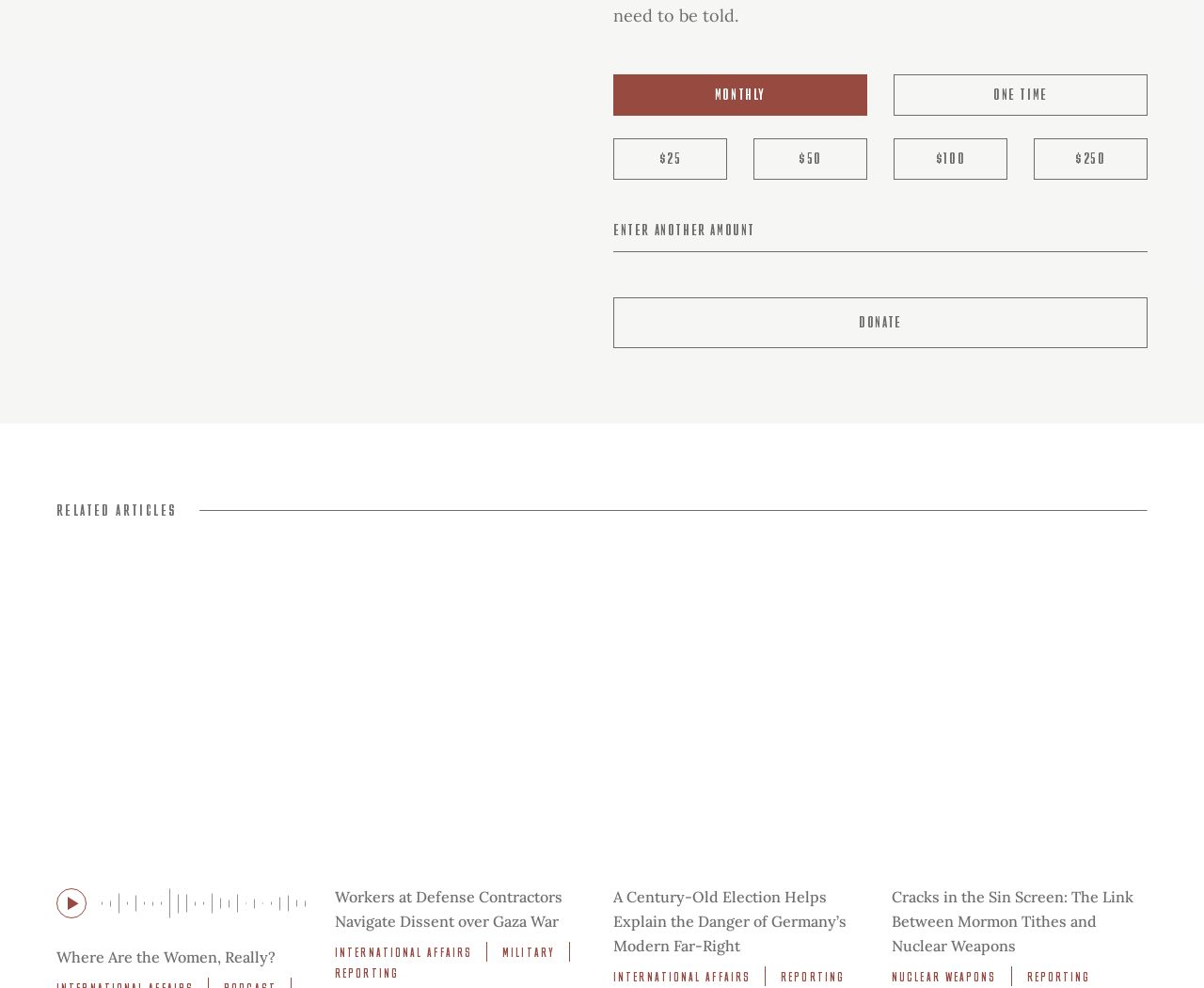How many related articles are listed on the webpage?
Look at the image and respond to the question as thoroughly as possible.

The webpage has a section labeled 'RELATED ARTICLES' with three articles listed below it, each with a figure, heading, and link.